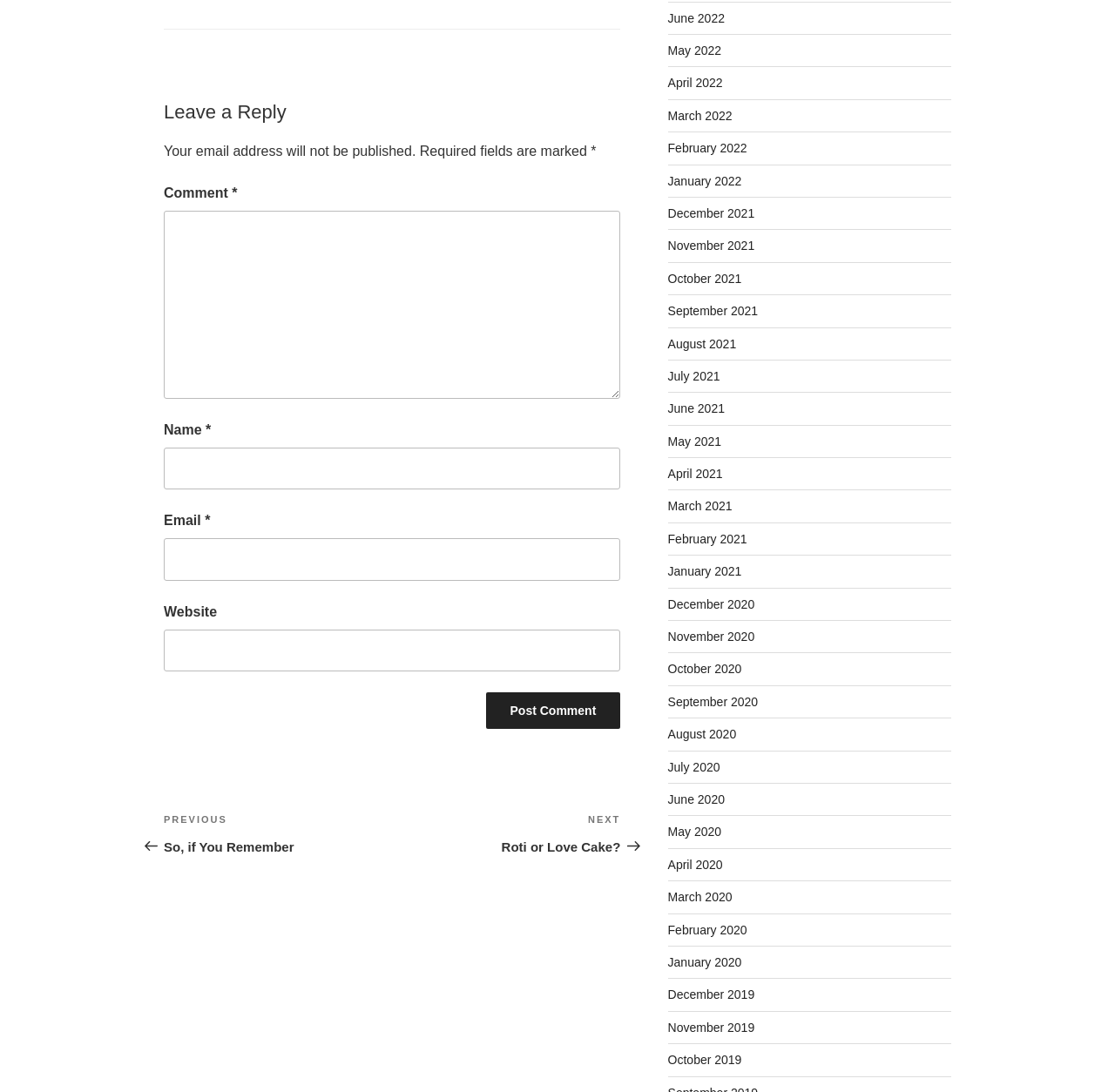What is the purpose of the text box labeled 'Comment'? Observe the screenshot and provide a one-word or short phrase answer.

Leave a comment